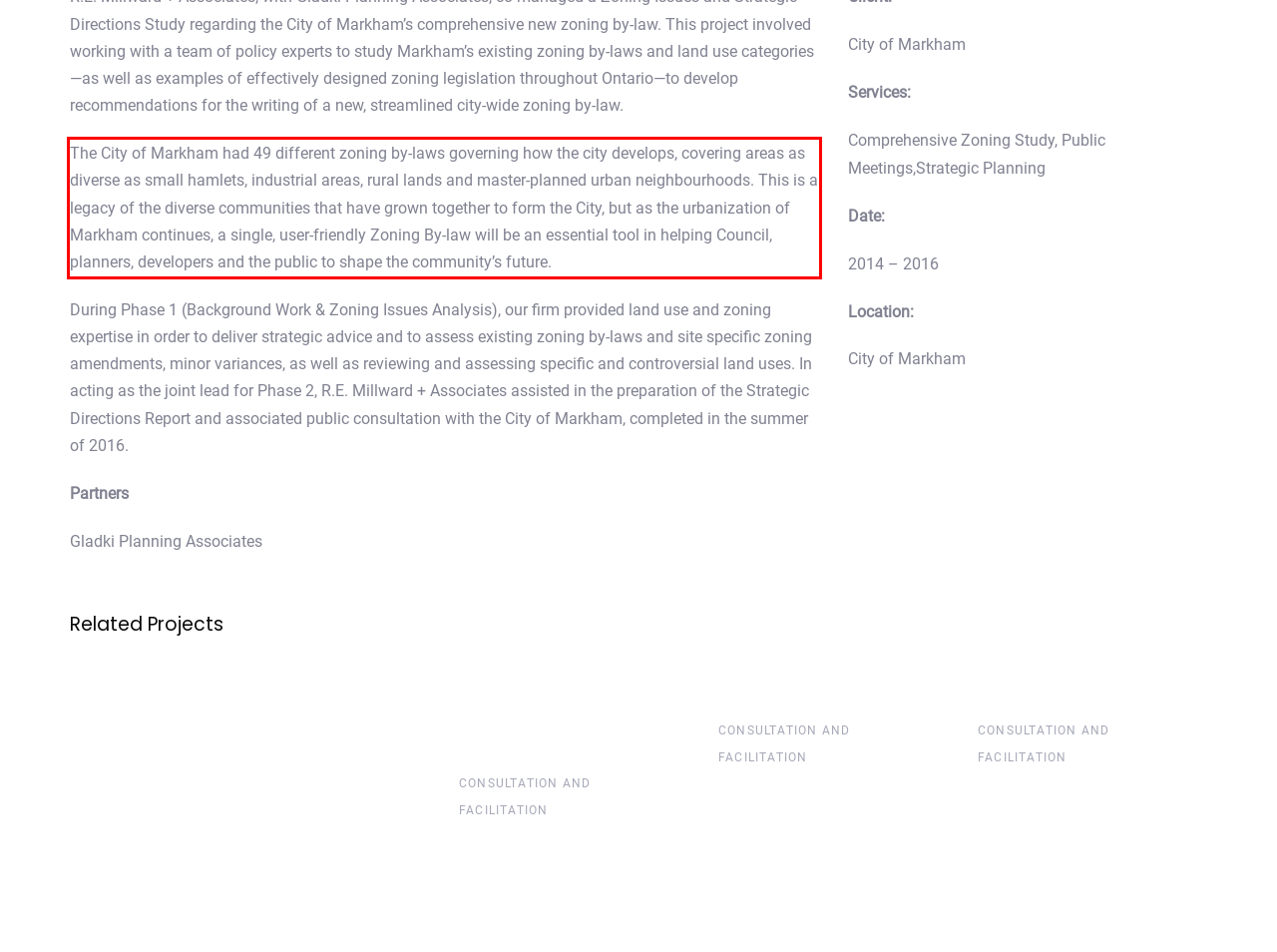Using the provided screenshot of a webpage, recognize and generate the text found within the red rectangle bounding box.

The City of Markham had 49 different zoning by-laws governing how the city develops, covering areas as diverse as small hamlets, industrial areas, rural lands and master-planned urban neighbourhoods. This is a legacy of the diverse communities that have grown together to form the City, but as the urbanization of Markham continues, a single, user-friendly Zoning By-law will be an essential tool in helping Council, planners, developers and the public to shape the community’s future.